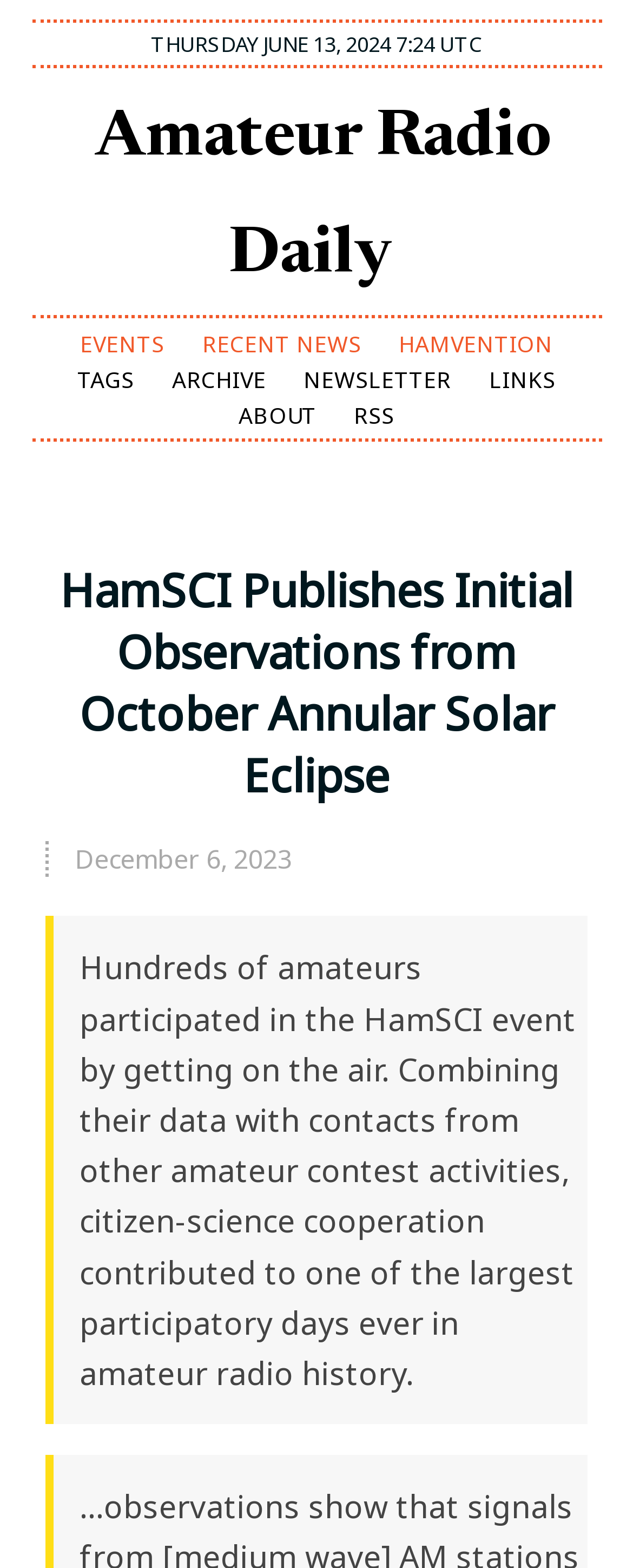Detail the webpage's structure and highlights in your description.

The webpage appears to be a news article or blog post from HamSCI, with a focus on amateur radio. At the top of the page, there is a timestamp "THURSDAY JUNE 13, 2024 7:24 UTC" and a heading "Amateur Radio Daily" with a link to the same title. Below this, there are several links to different sections of the website, including "EVENTS", "RECENT NEWS", "HAMVENTION", "TAGS", "ARCHIVE", "NEWSLETTER", "LINKS", and "ABOUT".

The main content of the page is a news article titled "HamSCI Publishes Initial Observations from October Annular Solar Eclipse". The article has a heading and a subheading "December 6, 2023". The main text of the article is presented in a blockquote, which suggests that it may be a quote or excerpt from a larger work. The text describes how hundreds of amateur radio operators participated in an event, combining their data with other amateur contest activities to create one of the largest participatory days in amateur radio history.

Overall, the webpage appears to be a news article or blog post focused on amateur radio, with links to other related content and a clear structure and organization.